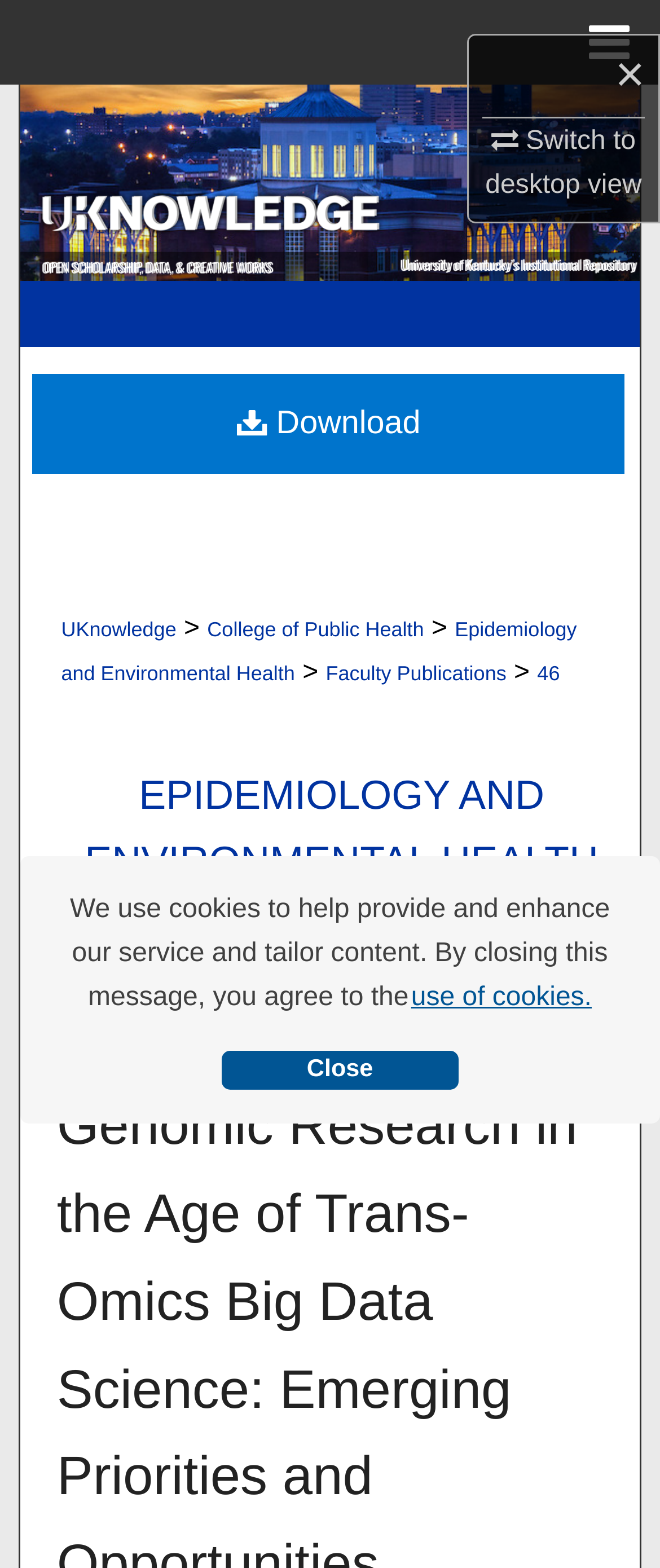Please identify the bounding box coordinates of the element on the webpage that should be clicked to follow this instruction: "go to UKnowledge". The bounding box coordinates should be given as four float numbers between 0 and 1, formatted as [left, top, right, bottom].

[0.03, 0.054, 0.97, 0.179]